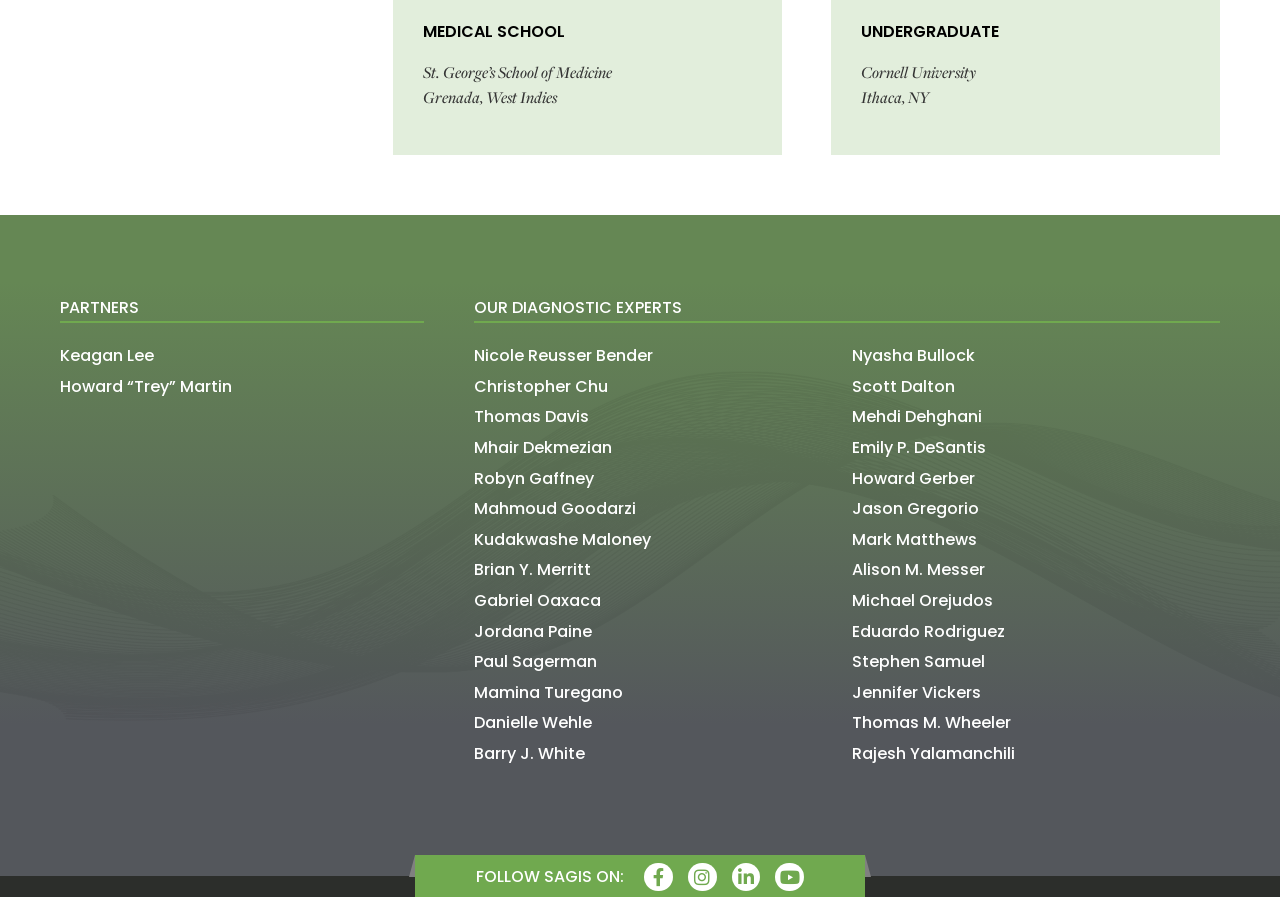Please find the bounding box for the UI component described as follows: "Nicole Reusser Bender".

[0.37, 0.384, 0.51, 0.409]